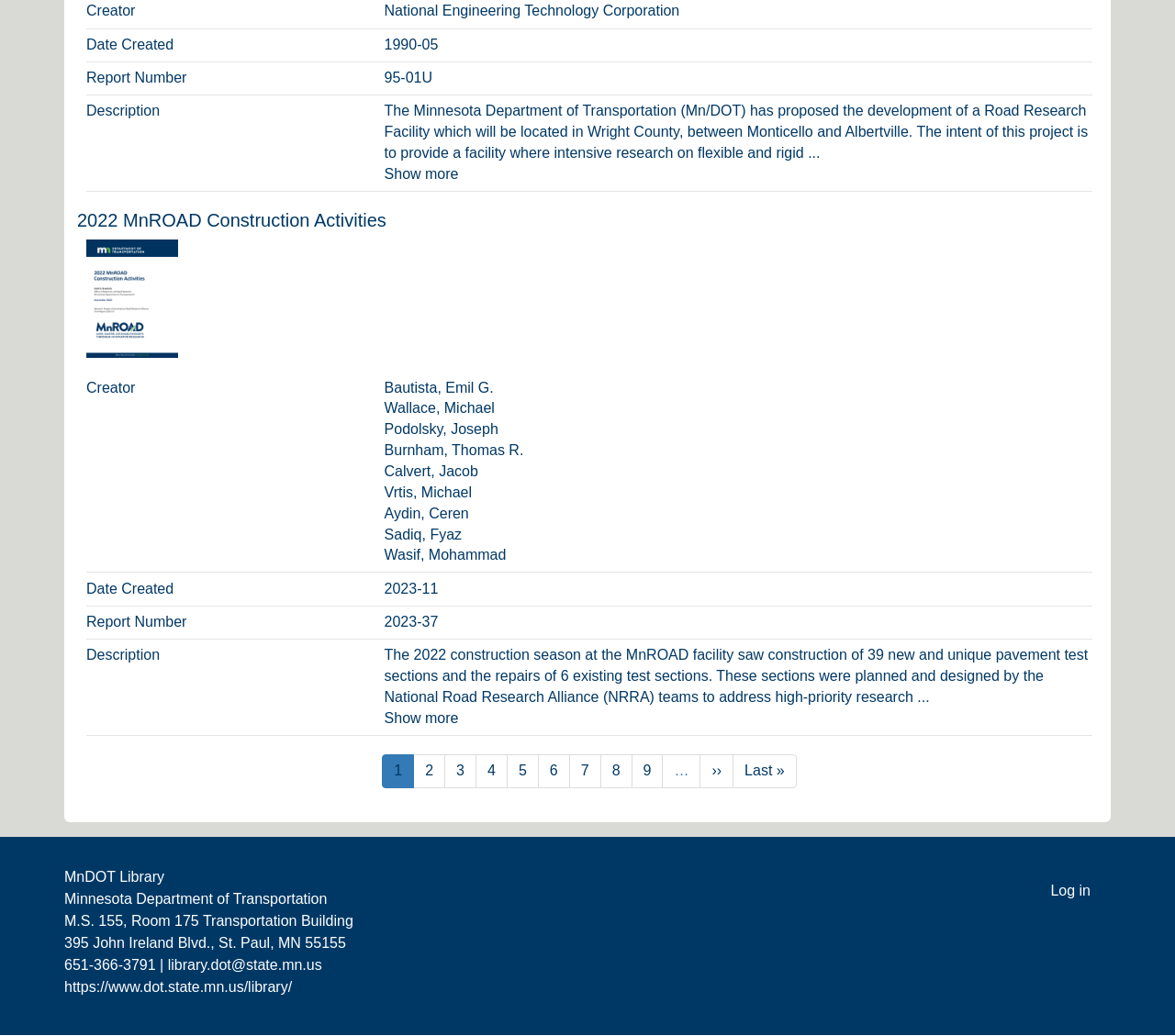Bounding box coordinates are specified in the format (top-left x, top-left y, bottom-right x, bottom-right y). All values are floating point numbers bounded between 0 and 1. Please provide the bounding box coordinate of the region this sentence describes: Current page 1

[0.325, 0.728, 0.353, 0.761]